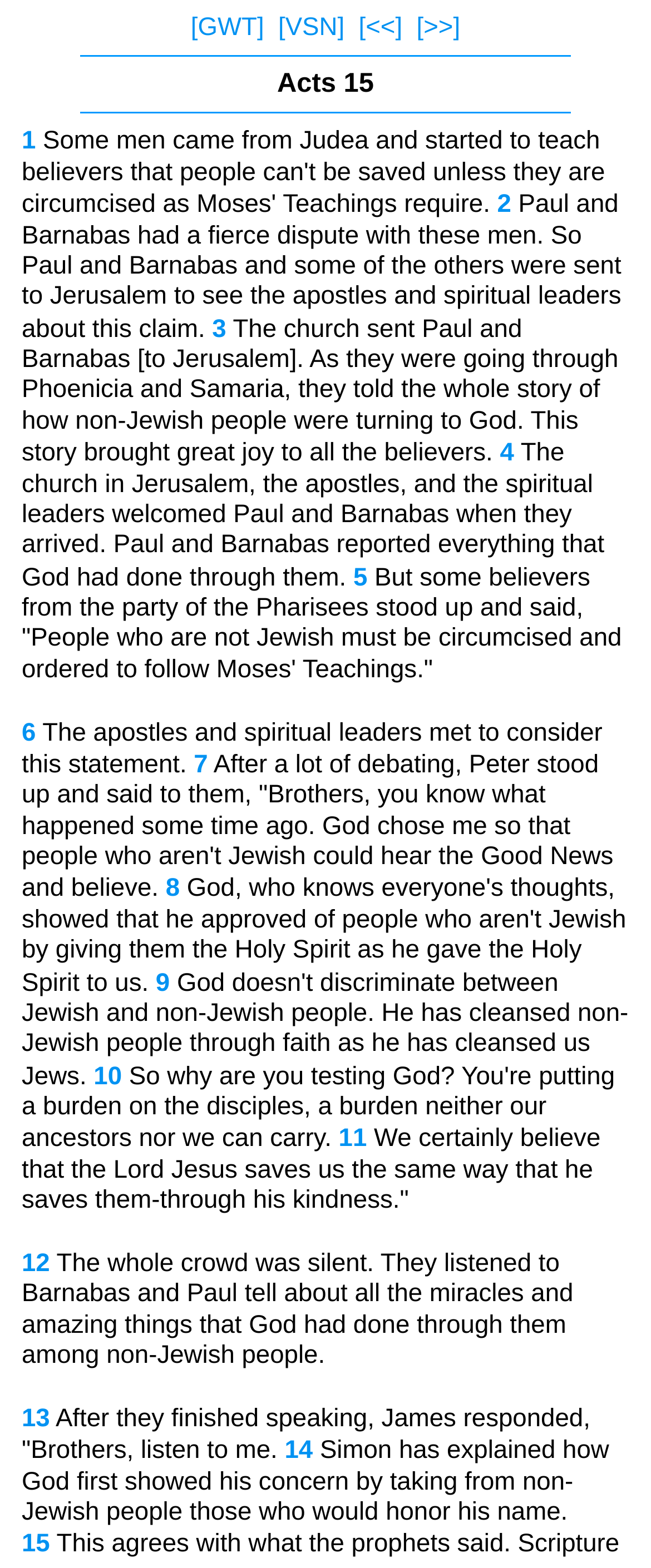Predict the bounding box coordinates of the area that should be clicked to accomplish the following instruction: "Click on the '>>' button". The bounding box coordinates should consist of four float numbers between 0 and 1, i.e., [left, top, right, bottom].

[0.64, 0.009, 0.707, 0.027]